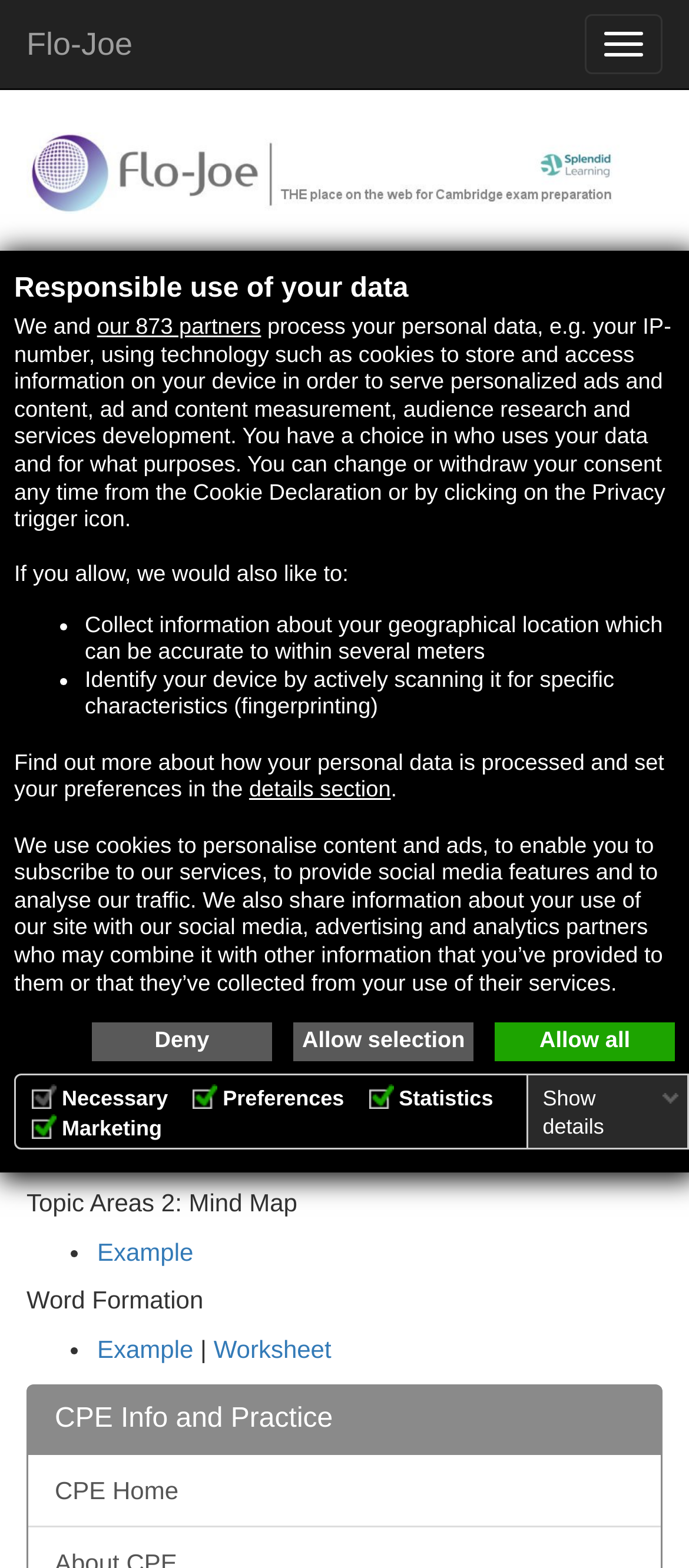What is the purpose of the worksheets?
Provide a detailed and extensive answer to the question.

The purpose of the worksheets is to help students keep a record of the new words they come across in the Word Bank, as mentioned in the text 'Use these worksheets to keep a record of the new words you come across in the Word Bank'.